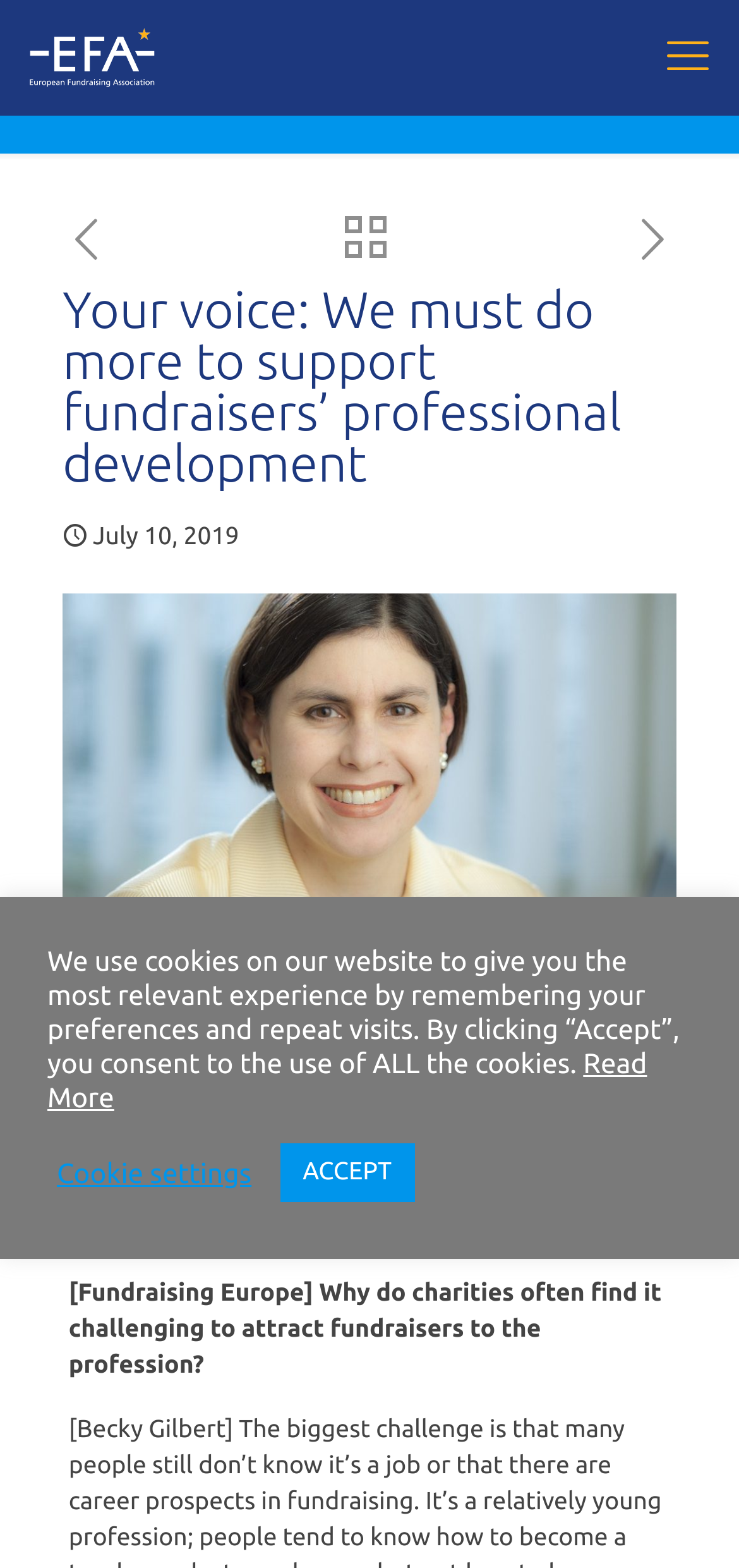Please identify the bounding box coordinates of the area that needs to be clicked to fulfill the following instruction: "View all posts."

[0.467, 0.138, 0.523, 0.172]